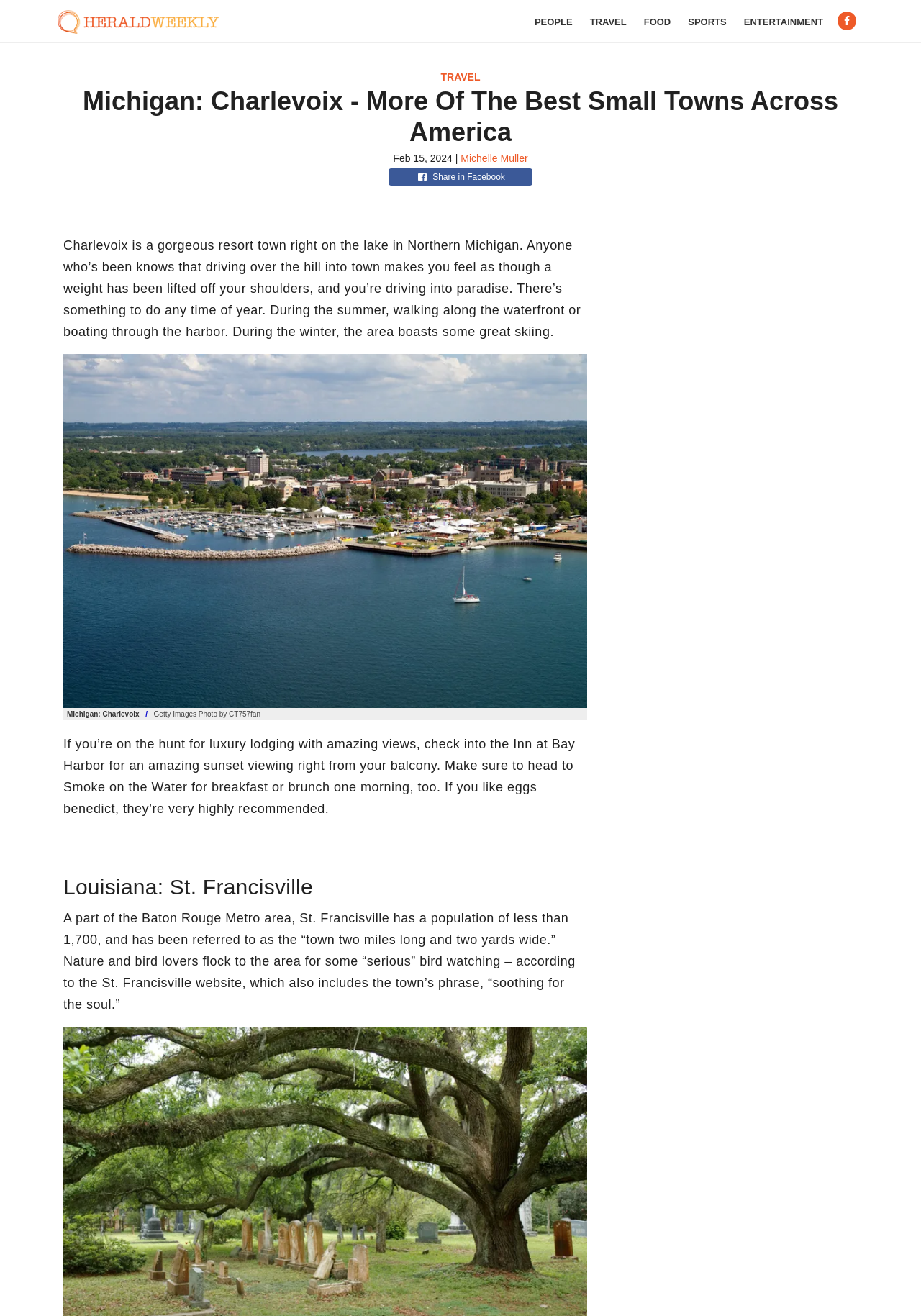Please determine the bounding box coordinates for the UI element described as: "Share in Facebook".

[0.422, 0.128, 0.578, 0.141]